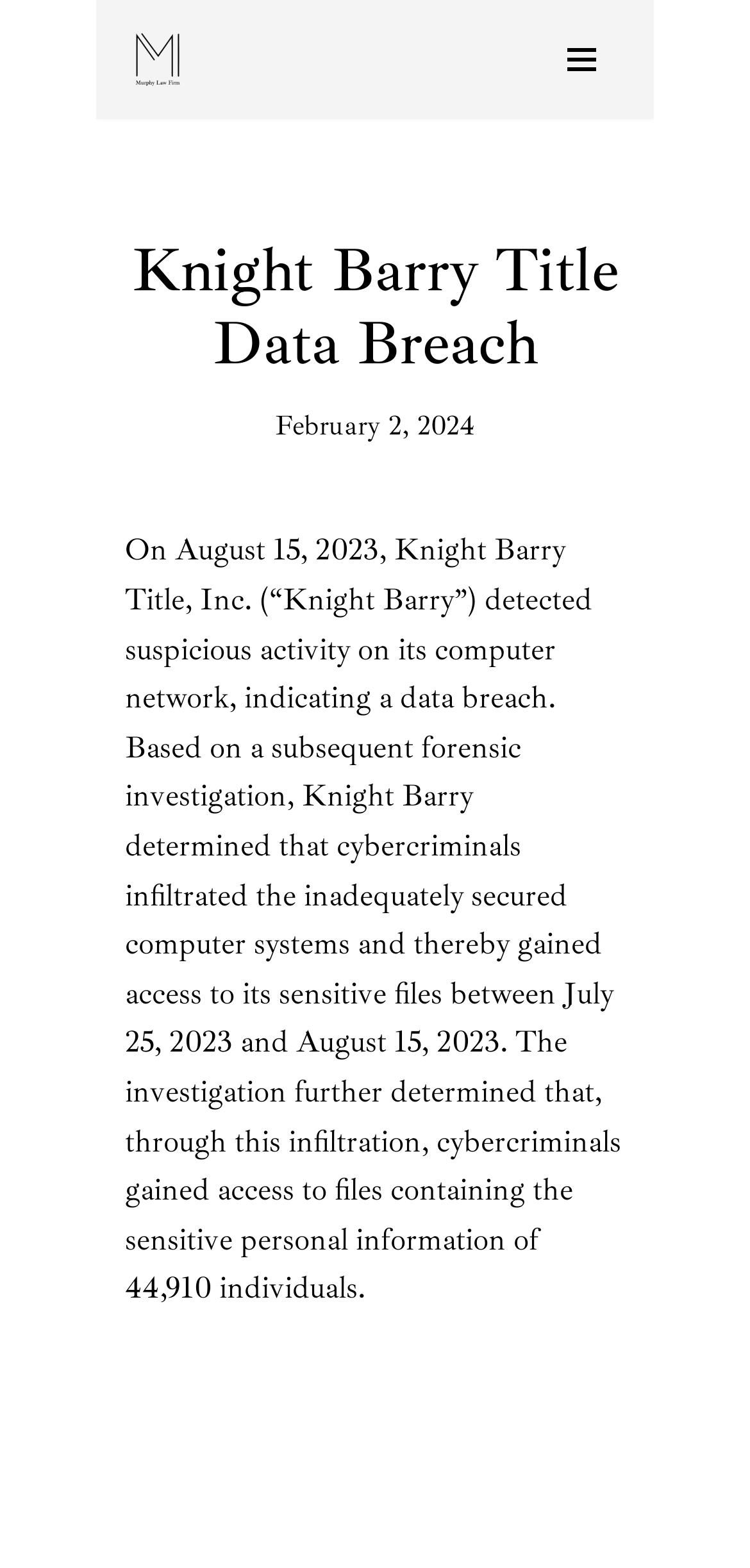When did Knight Barry Title detect suspicious activity?
Examine the screenshot and reply with a single word or phrase.

August 15, 2023